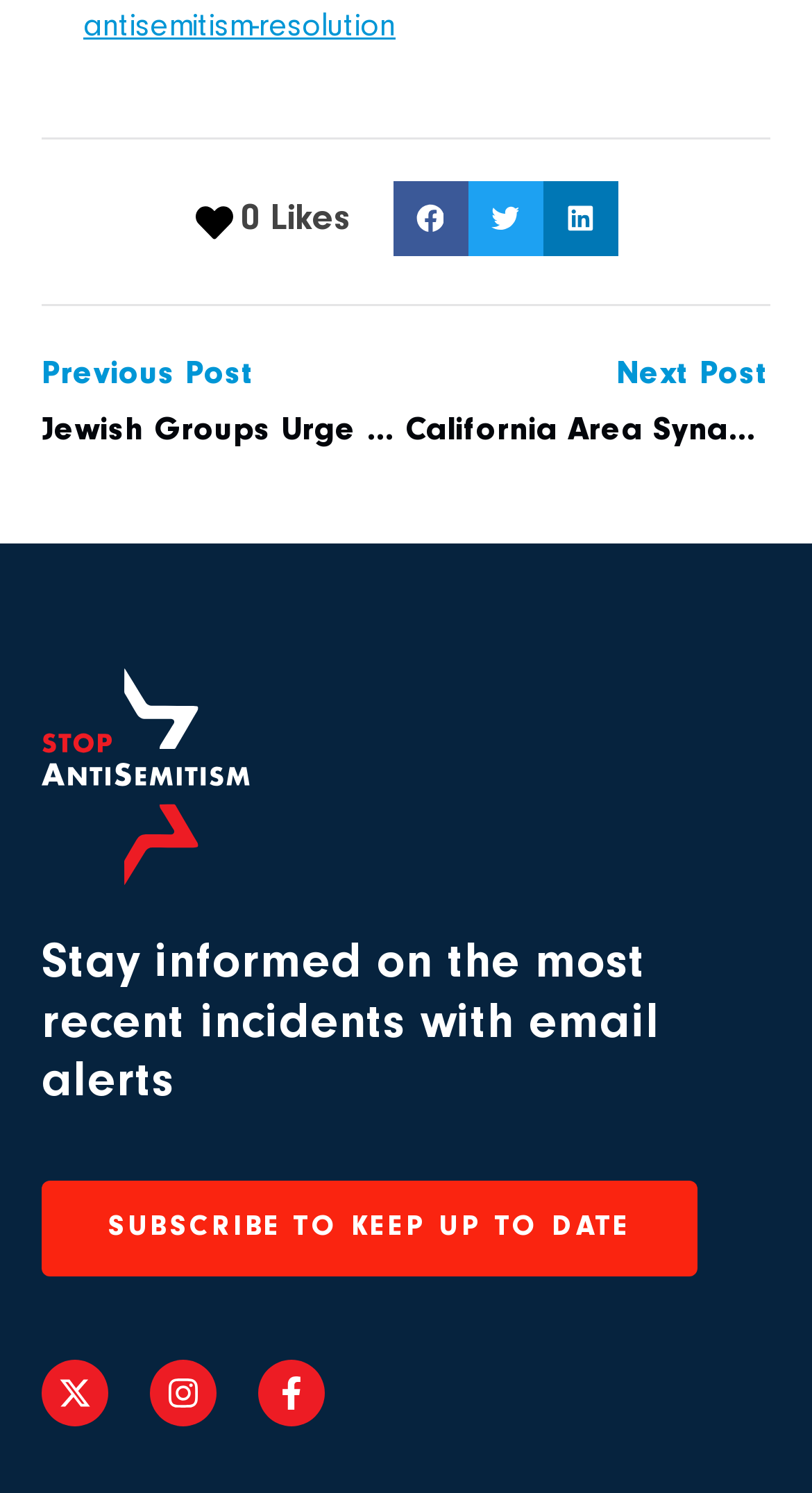Please locate the bounding box coordinates of the element's region that needs to be clicked to follow the instruction: "Share on Facebook". The bounding box coordinates should be provided as four float numbers between 0 and 1, i.e., [left, top, right, bottom].

[0.483, 0.122, 0.576, 0.172]